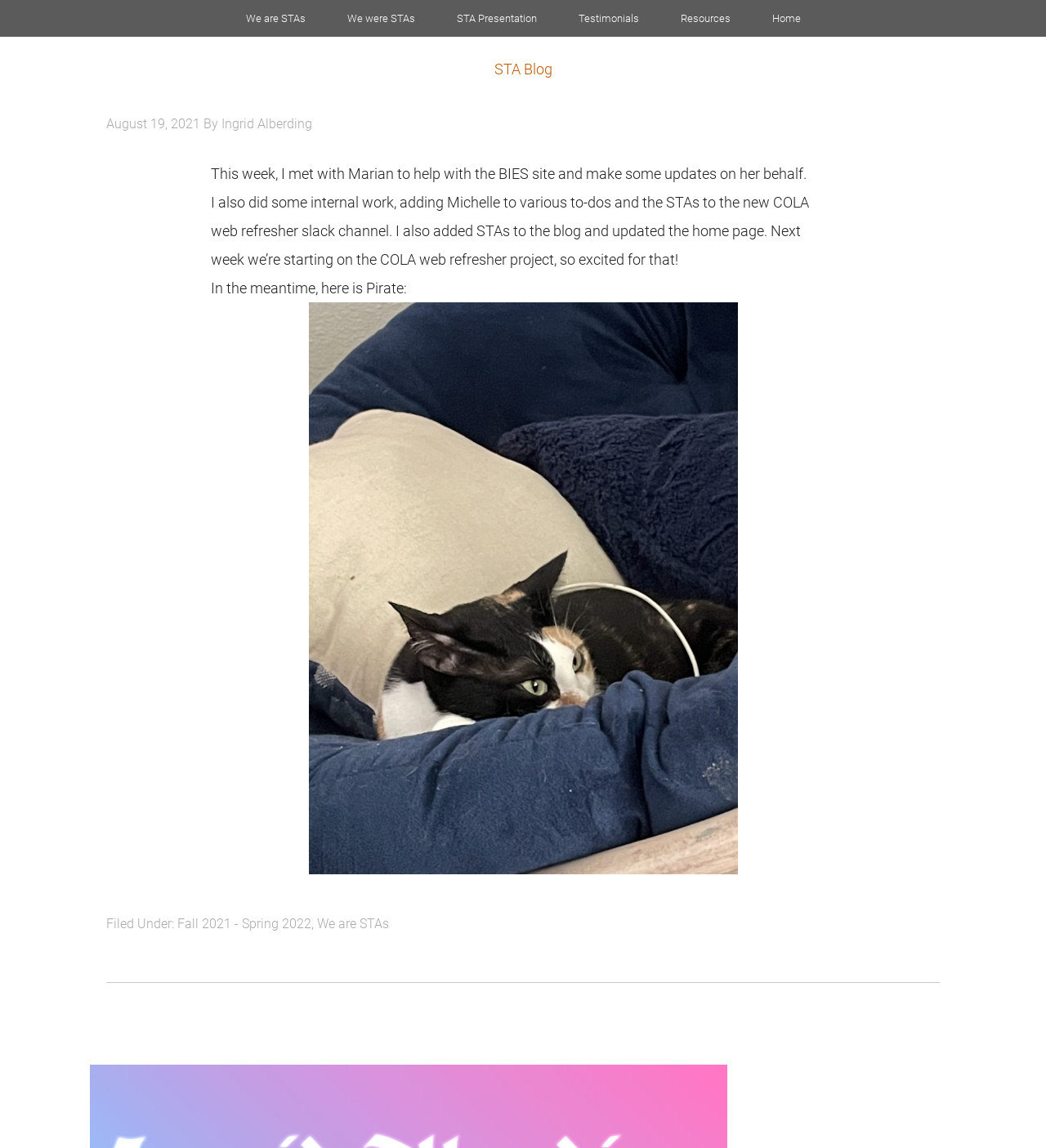Based on the description "Ingrid Alberding", find the bounding box of the specified UI element.

[0.212, 0.101, 0.298, 0.115]